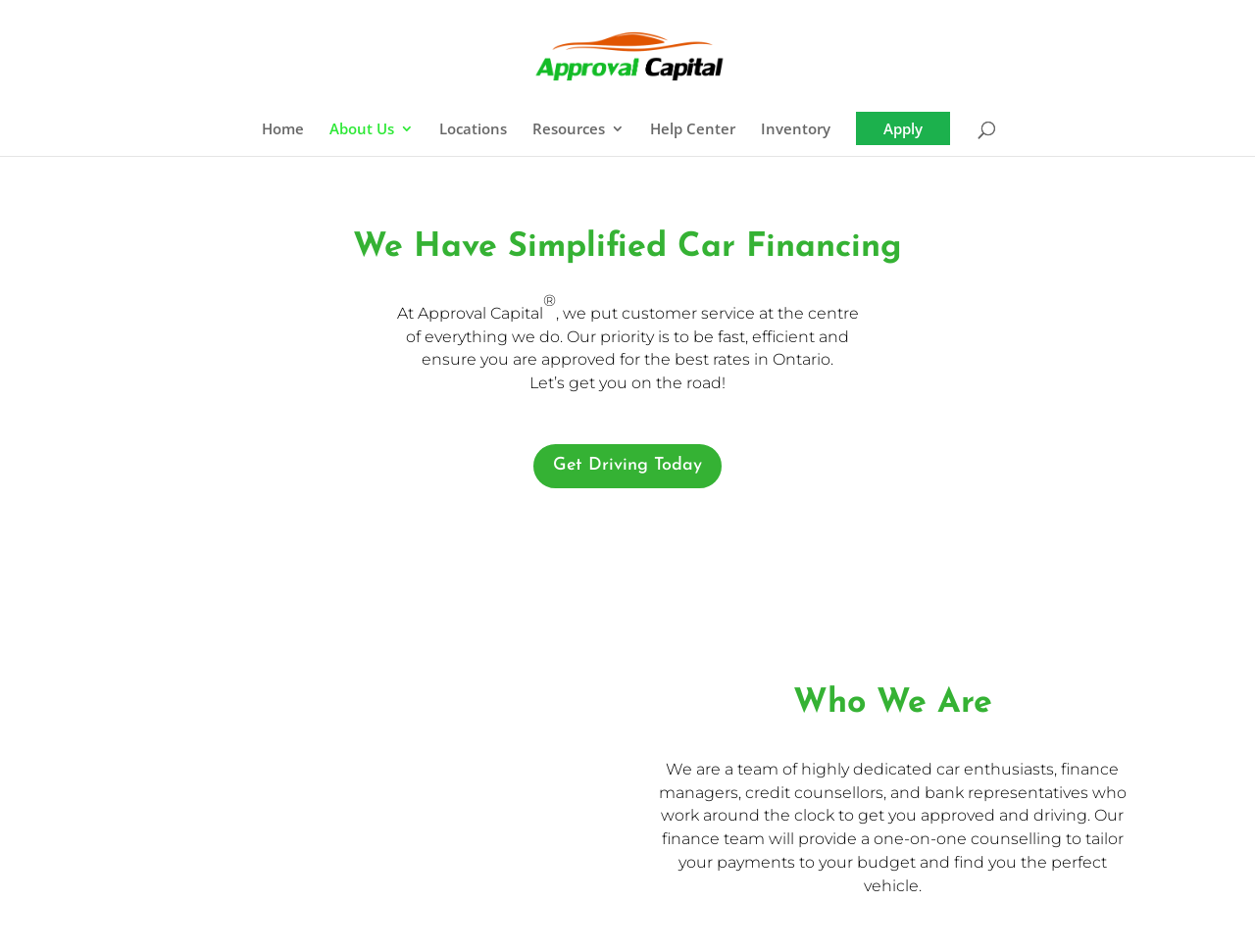Identify the bounding box coordinates of the section that should be clicked to achieve the task described: "Get driving today".

[0.425, 0.466, 0.575, 0.513]